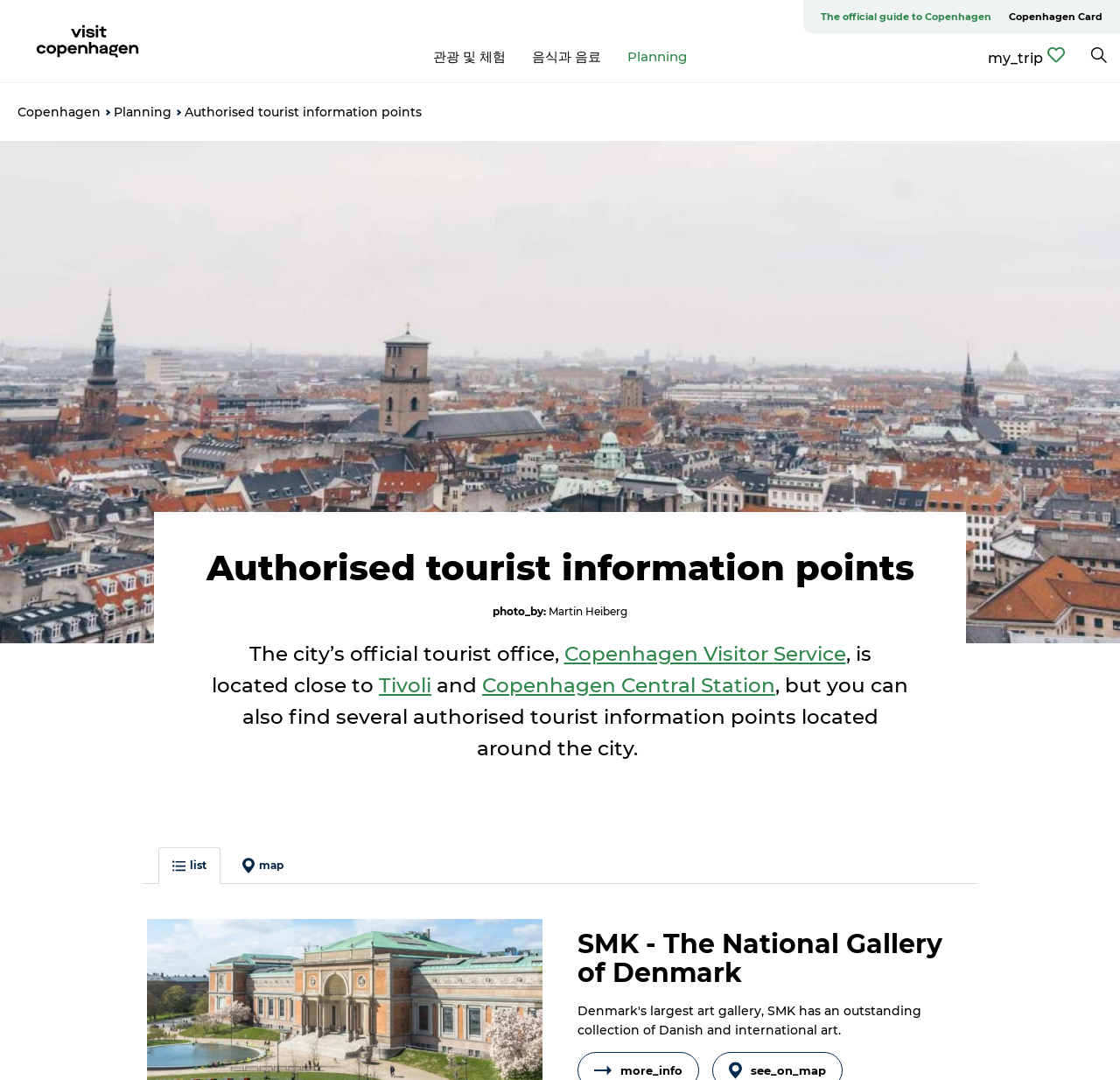What is the name of the official tourist office?
Utilize the image to construct a detailed and well-explained answer.

I found the answer by reading the text on the webpage, which states 'The city’s official tourist office, Copenhagen Visitor Service, is located close to Tivoli and Copenhagen Central Station...'.